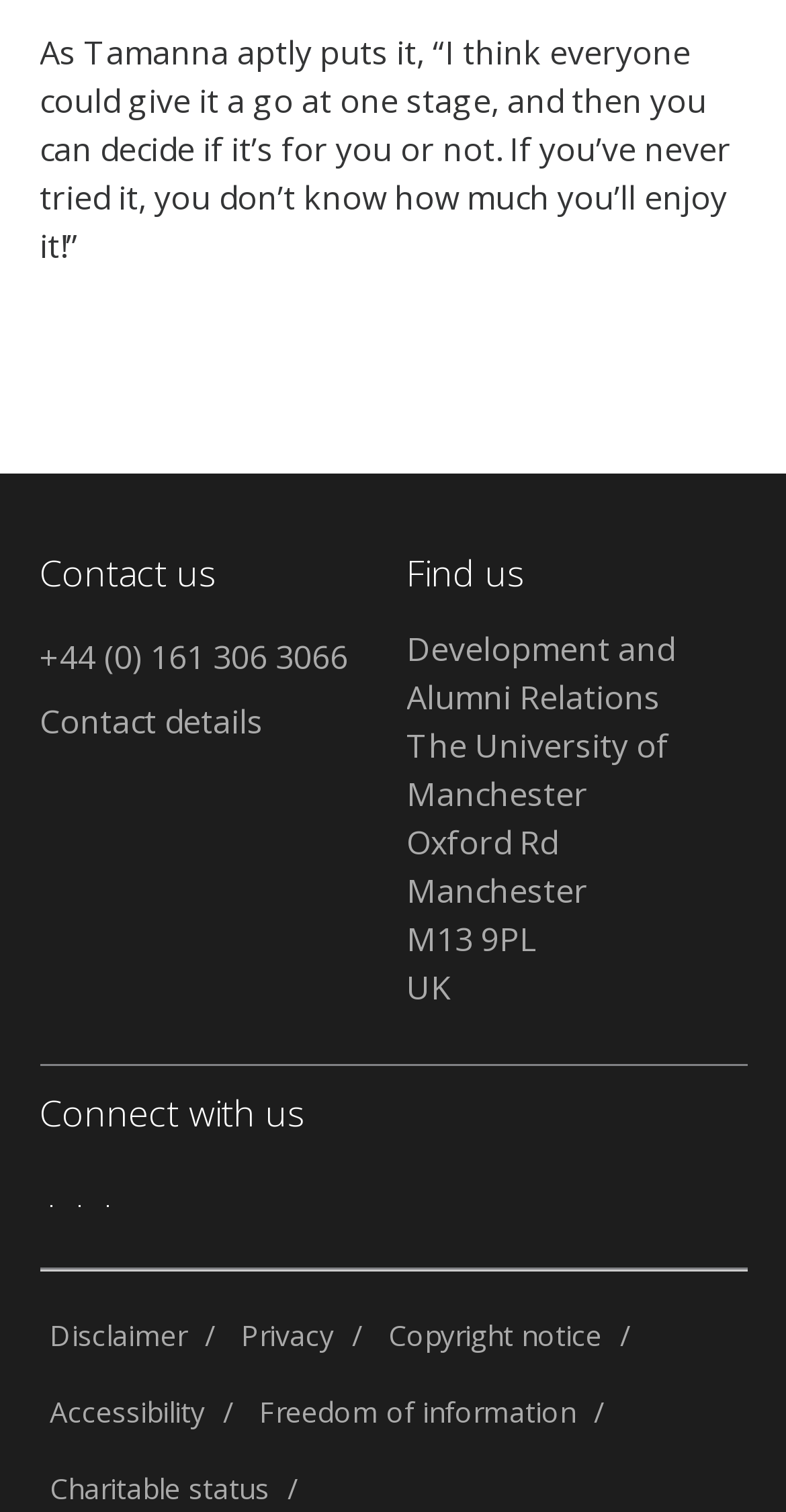Is there a separator element in the footer section?
Using the information from the image, answer the question thoroughly.

The footer section of the webpage contains a separator element, which is a horizontal line that separates the links in the footer section. This separator element is represented by an element with the attribute 'orientation: horizontal'.